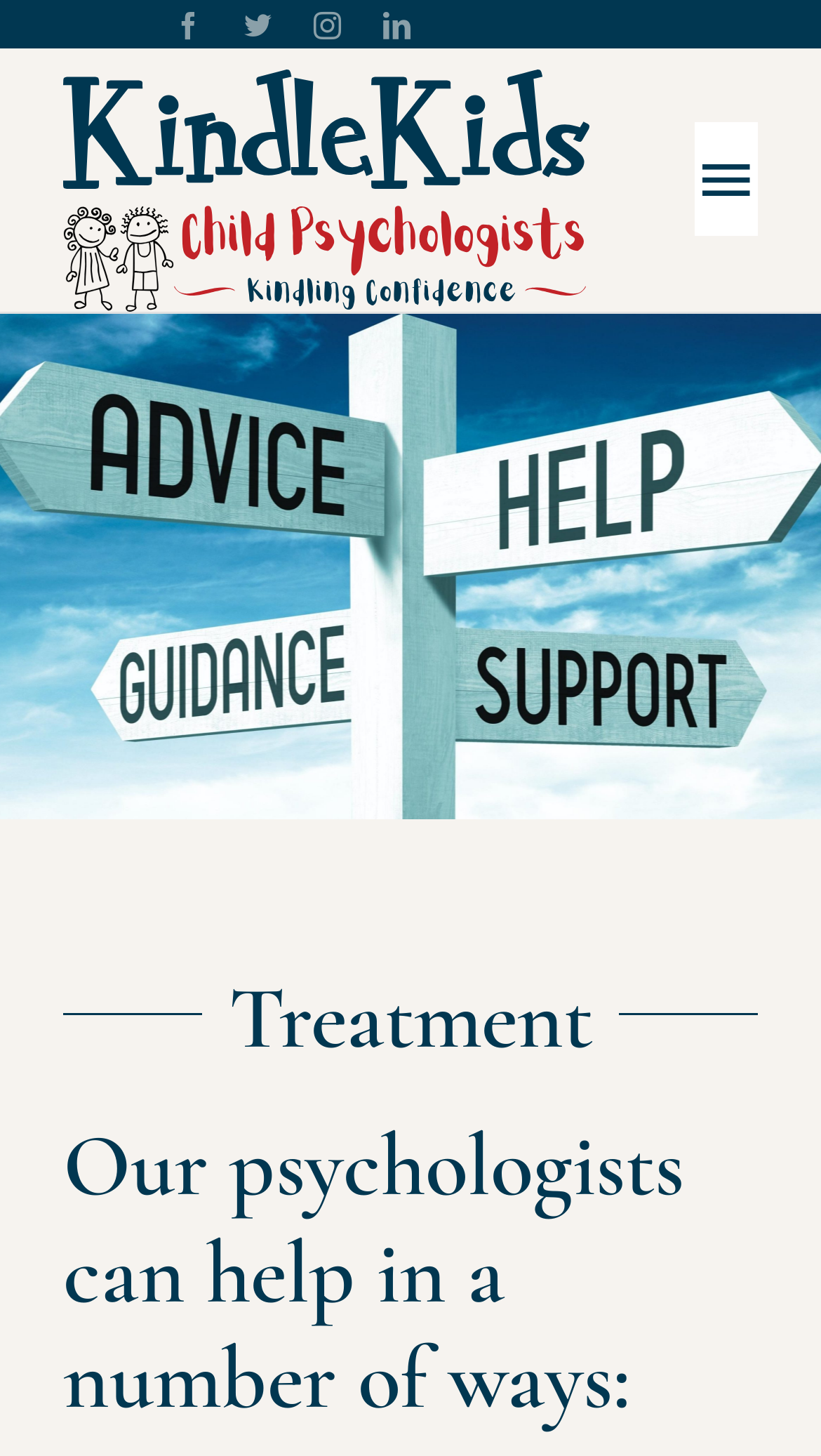Locate the bounding box coordinates of the element you need to click to accomplish the task described by this instruction: "Click the Facebook link".

[0.213, 0.009, 0.246, 0.027]